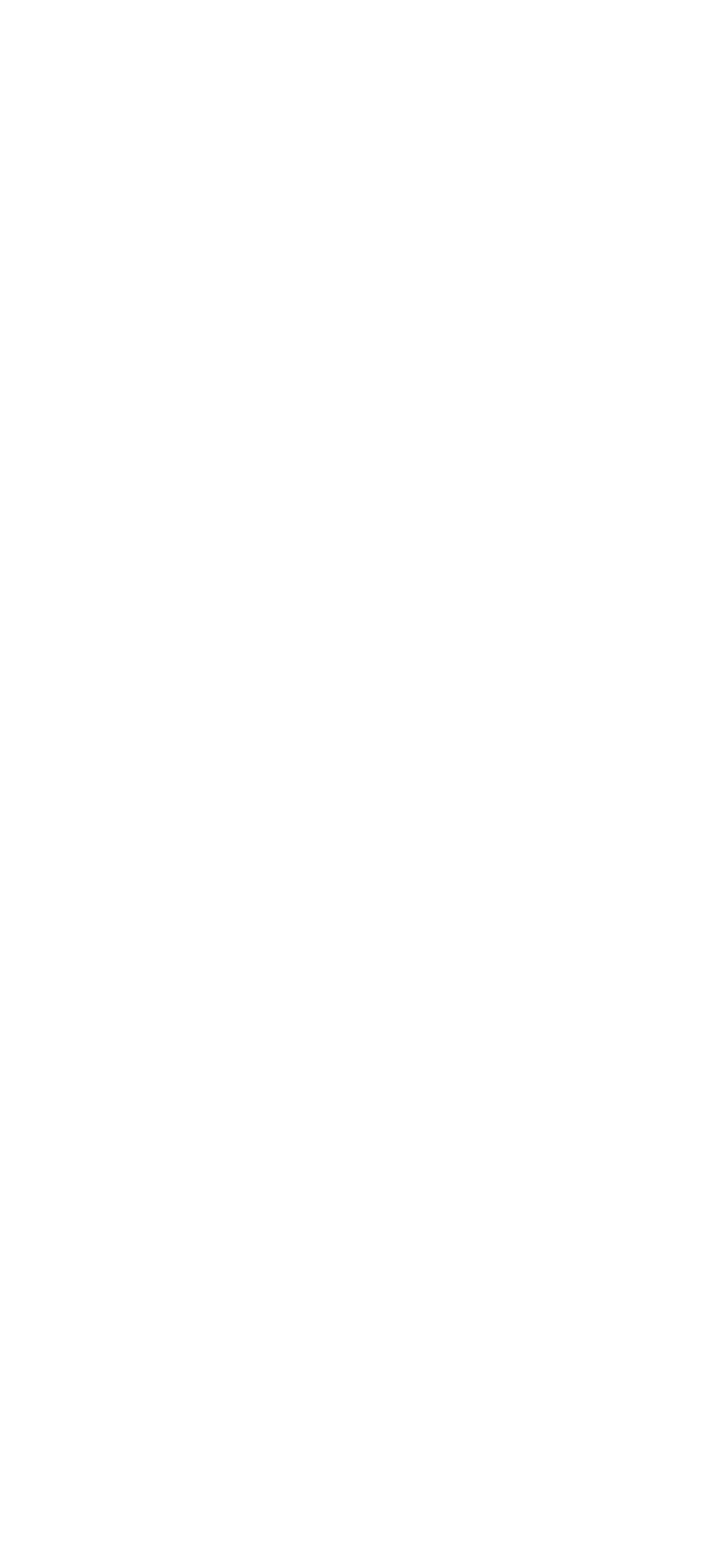Locate the bounding box coordinates of the element I should click to achieve the following instruction: "Click the '>' link".

[0.564, 0.224, 0.641, 0.258]